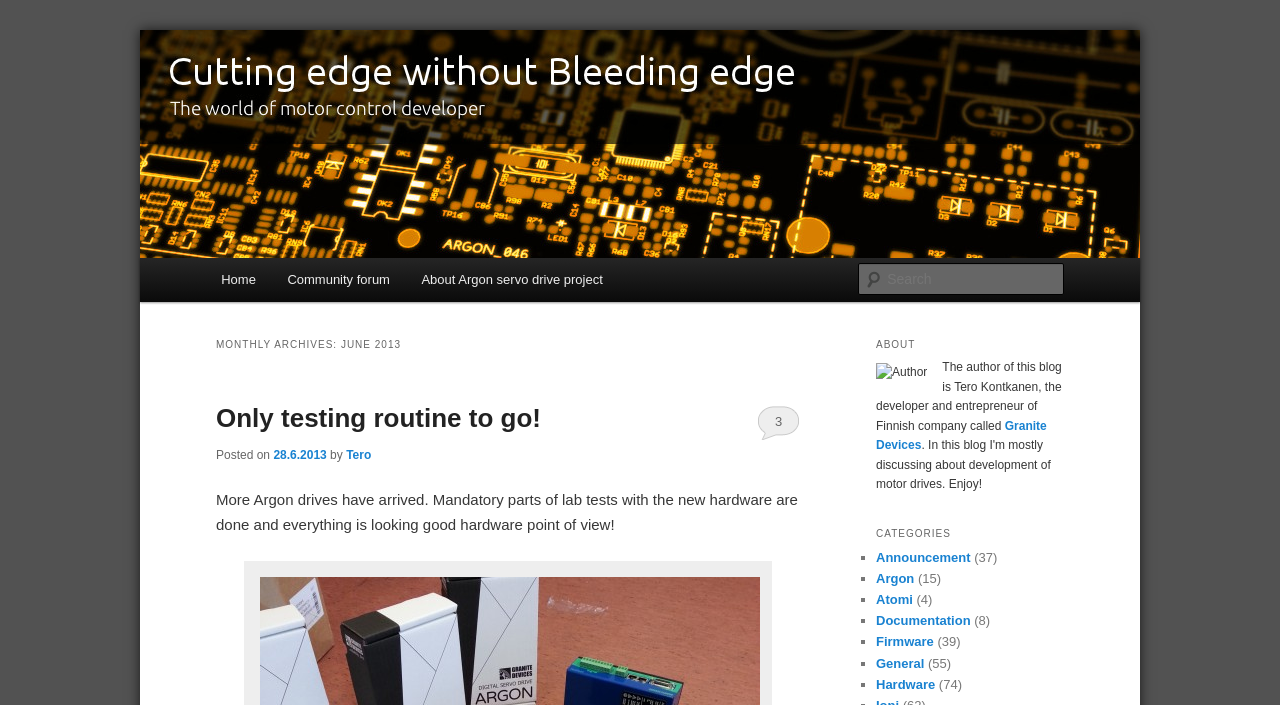Describe the entire webpage, focusing on both content and design.

This webpage appears to be a blog or personal website, with a focus on servo drive development. At the top, there is a heading that reads "Servo drive developer" and a link with the same text. Below this, there is a heading that says "Cutting edge without Bleeding edge". 

To the right of these headings, there is a search bar with a label "Search" and a textbox where users can input their search queries. Above the search bar, there are links to skip to primary and secondary content.

The main content of the page is divided into two sections. On the left, there is a menu with links to "Home", "Community forum", and "About Argon servo drive project". Below this menu, there is a section titled "MONTHLY ARCHIVES: JUNE 2013" with a single article titled "Only testing routine to go!". This article has a link to read more, and it is posted by "Tero" on "28.6.2013". There is also a text that says "More Argon drives have arrived. Mandatory parts of lab tests with the new hardware are done and everything is looking good hardware point of view!".

On the right side of the page, there are three sections. The first section is titled "ABOUT" and has an image of the author, along with a brief description of who the author is and a link to their company, "Granite Devices". The second section is titled "CATEGORIES" and lists various categories such as "Announcement", "Argon", "Atomi", "Documentation", "Firmware", "General", and "Hardware", each with a number of posts in parentheses. The third section is not explicitly titled, but it appears to be a list of monthly archives, with a single entry for June 2013.